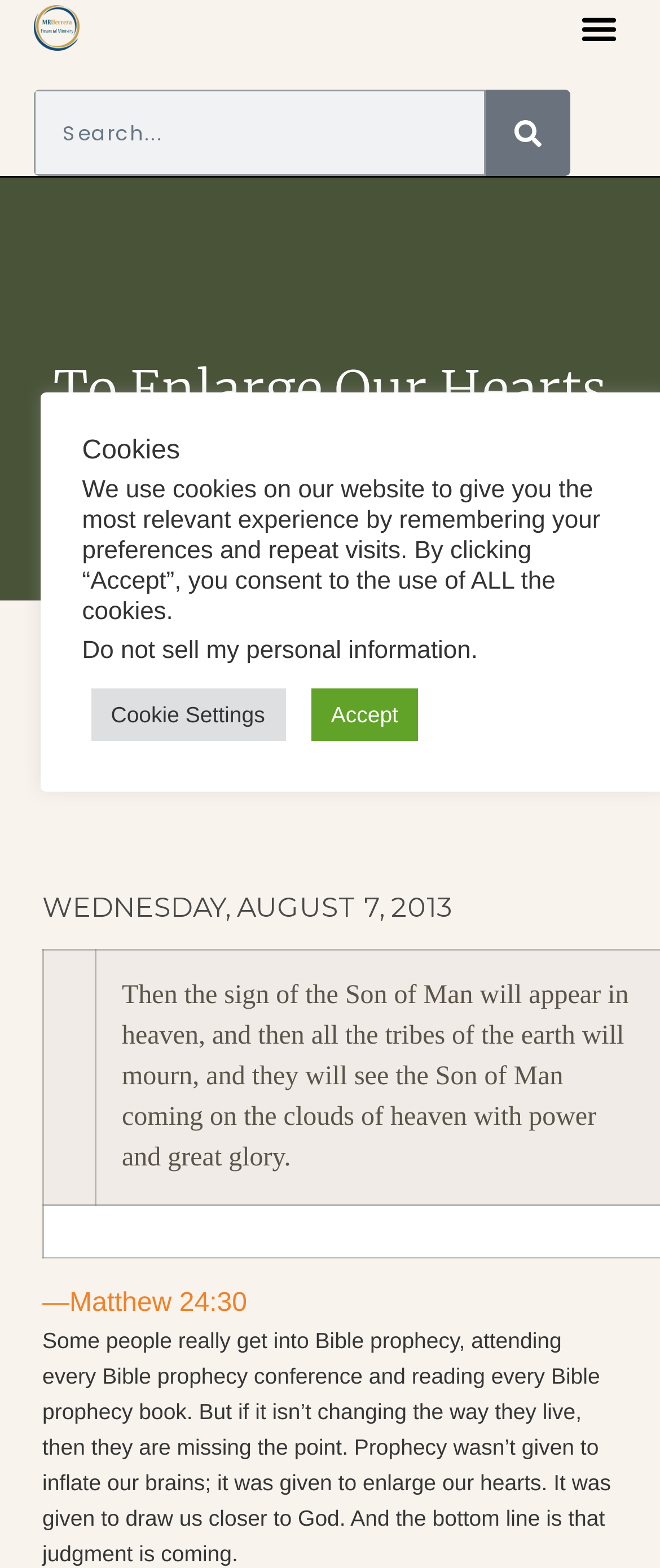Give a detailed account of the webpage's layout and content.

The webpage is titled "To Enlarge Our Hearts – MRHerrera" and features a site logo at the top left corner, which is a clickable link. To the right of the logo is a search bar with a search button, accompanied by a small icon. At the top right corner, there is a menu toggle button.

Below the search bar, the main content of the webpage begins with a heading that reads "To Enlarge Our Hearts". Underneath the heading, there are two links: one with the date "August 7, 2013" and another with the initials "RH".

The main article starts with a static text block that reads "WEDNESDAY, AUGUST 7, 2013", followed by a grid cell that takes up a significant portion of the page. The article continues with a quote from Matthew 24:30, and then a longer passage of text that discusses the importance of Bible prophecy in drawing people closer to God, rather than just being a intellectual pursuit. The text fills the majority of the page, with the bottom of the page being the end of the article.